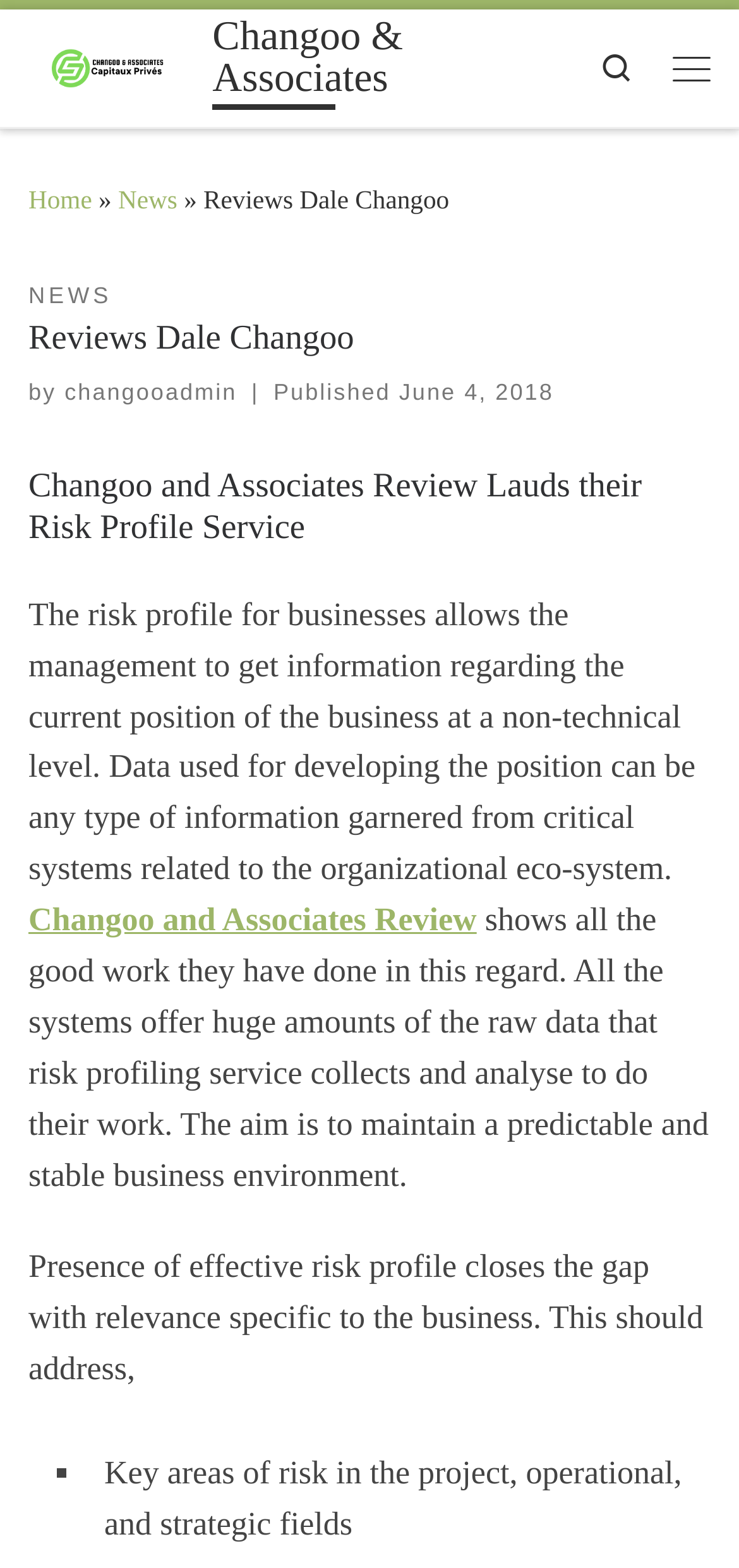Determine the bounding box coordinates of the element that should be clicked to execute the following command: "Skip to content".

[0.01, 0.005, 0.367, 0.06]